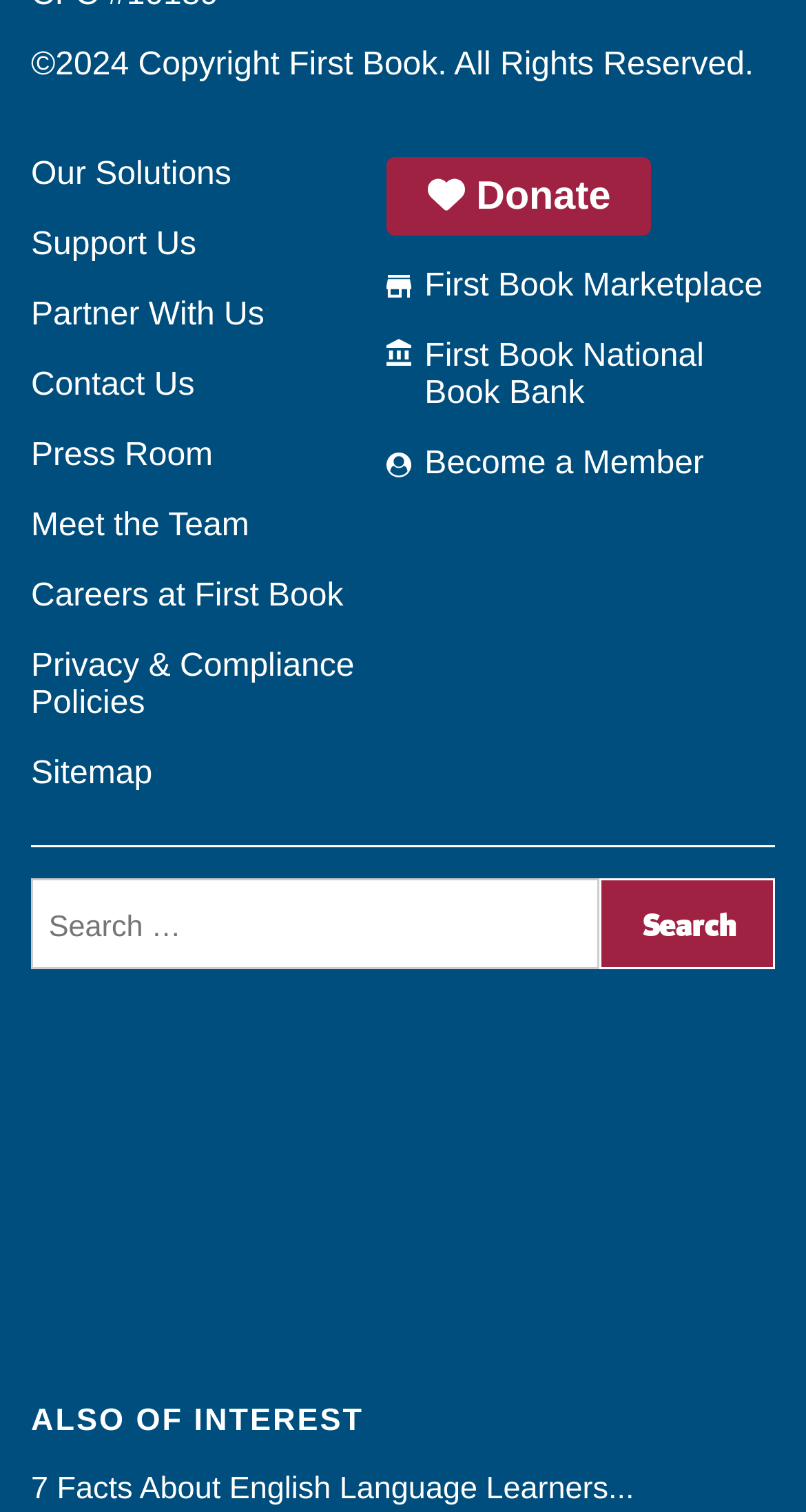Identify the bounding box coordinates for the region to click in order to carry out this instruction: "Explore the First Book Marketplace". Provide the coordinates using four float numbers between 0 and 1, formatted as [left, top, right, bottom].

[0.481, 0.177, 0.962, 0.202]